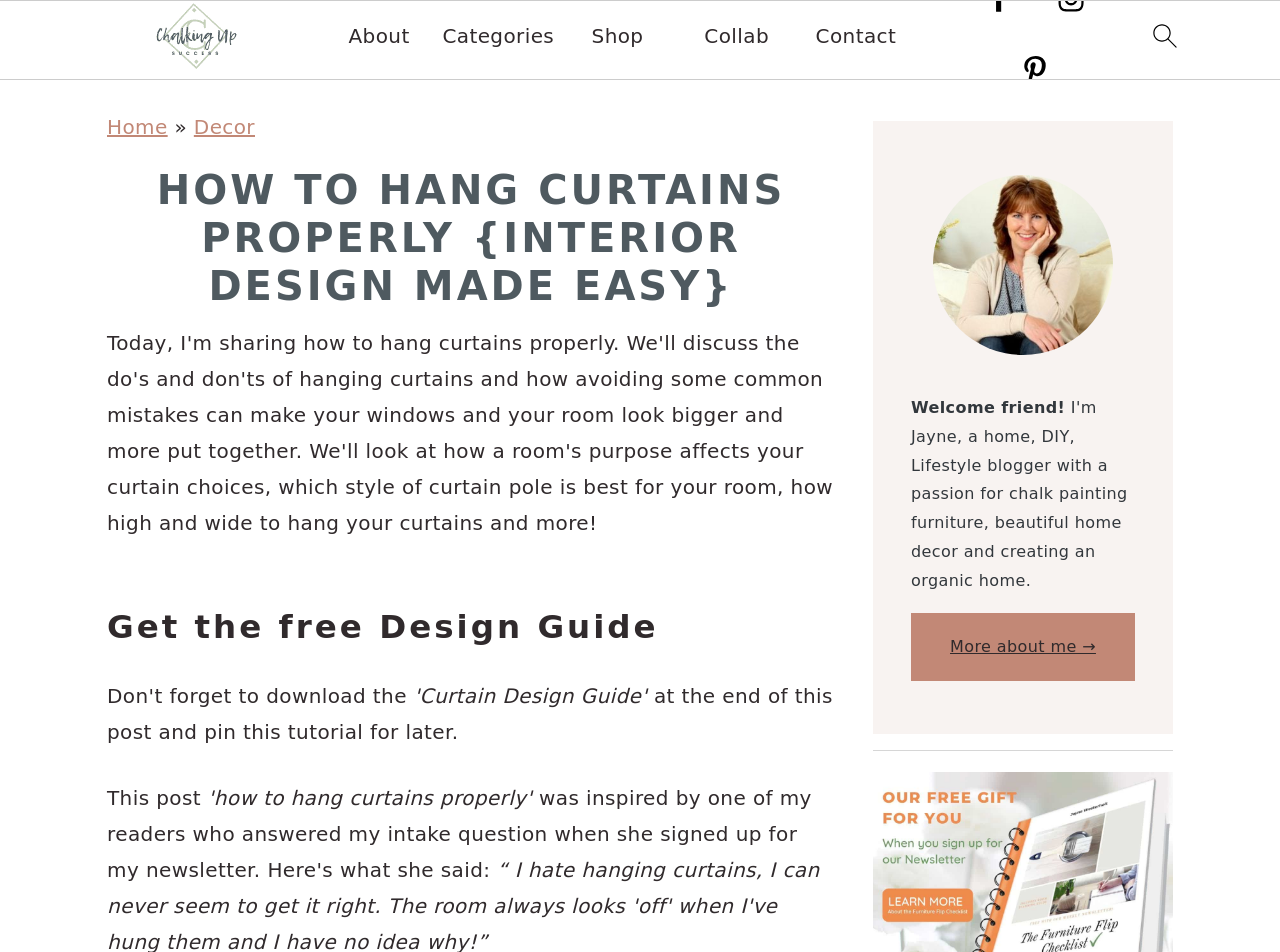Please find and report the bounding box coordinates of the element to click in order to perform the following action: "read more about the author". The coordinates should be expressed as four float numbers between 0 and 1, in the format [left, top, right, bottom].

[0.742, 0.669, 0.856, 0.689]